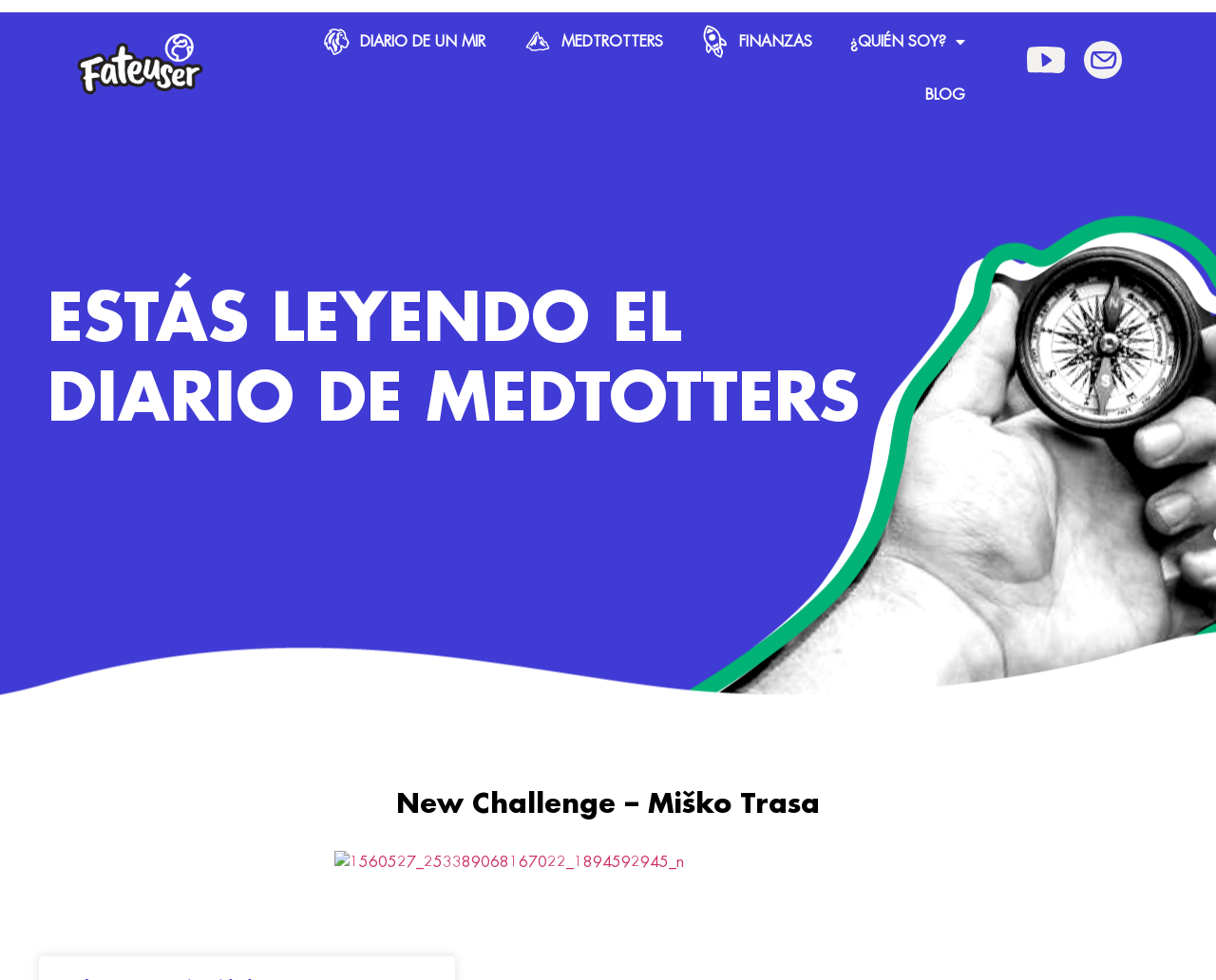Provide a single word or phrase answer to the question: 
How many links are in the top navigation menu?

4